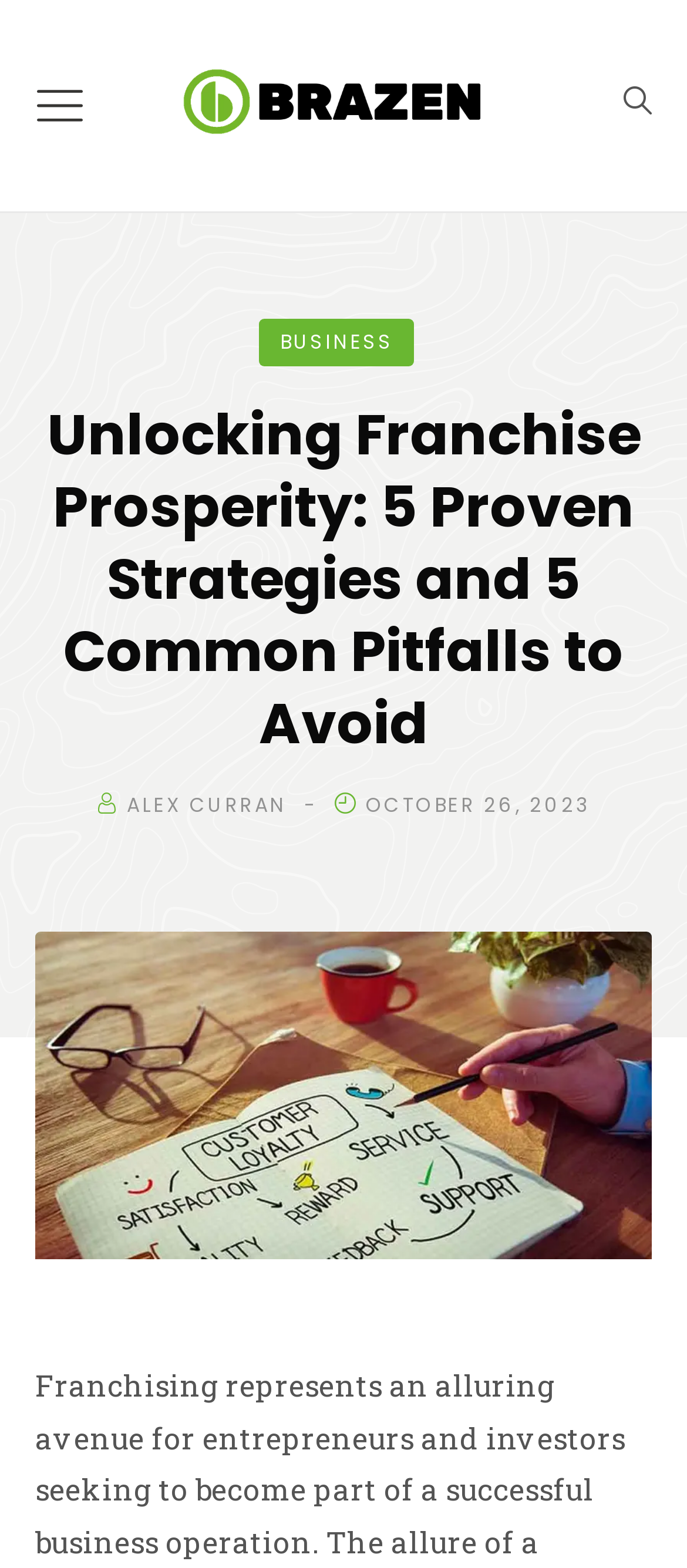What is the author of the article?
Using the visual information from the image, give a one-word or short-phrase answer.

ALEX CURRAN